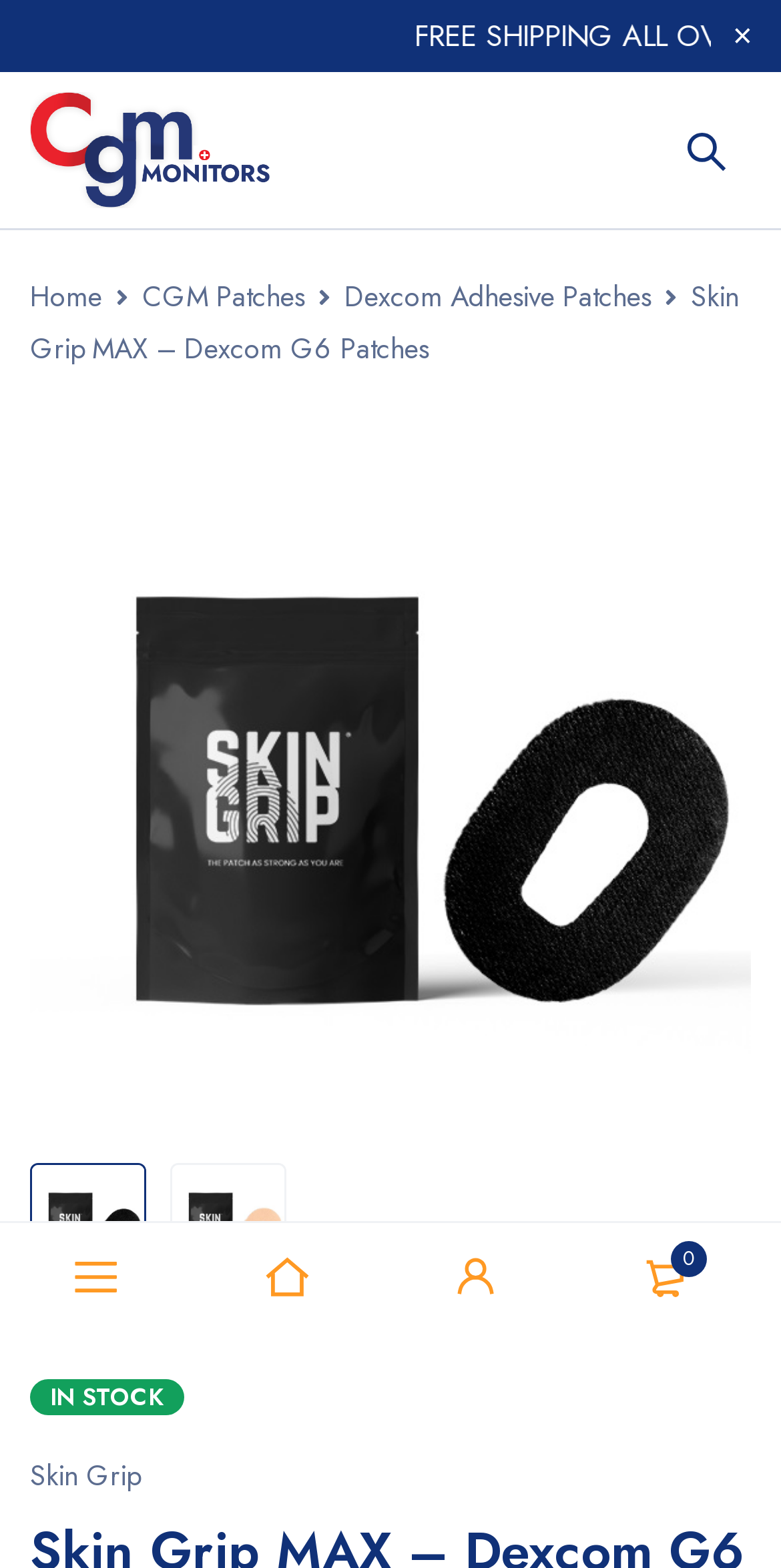Locate the bounding box coordinates of the UI element described by: "Home". Provide the coordinates as four float numbers between 0 and 1, formatted as [left, top, right, bottom].

[0.038, 0.172, 0.131, 0.205]